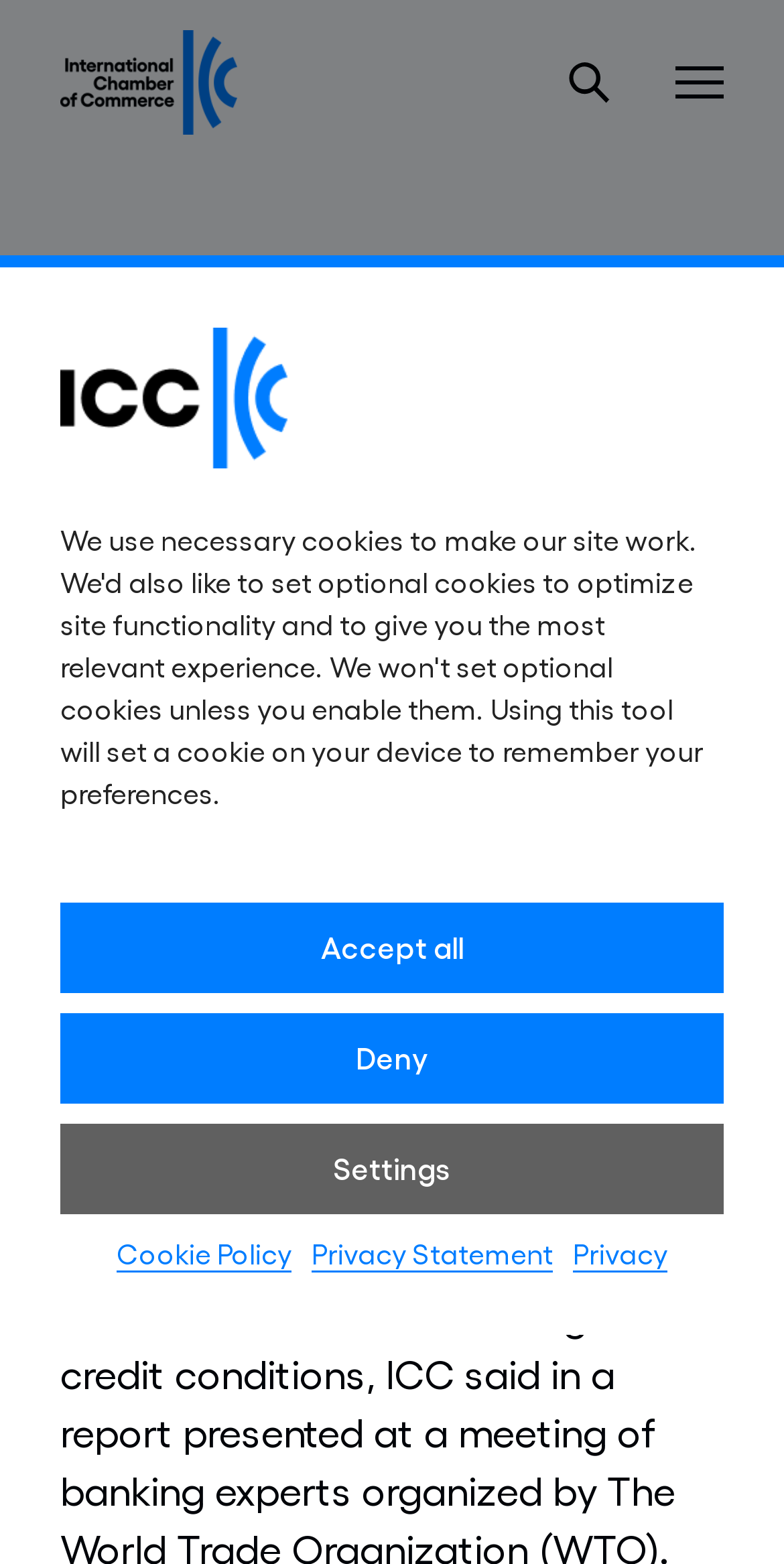Answer with a single word or phrase: 
What is the date of the news article?

23 March 2009